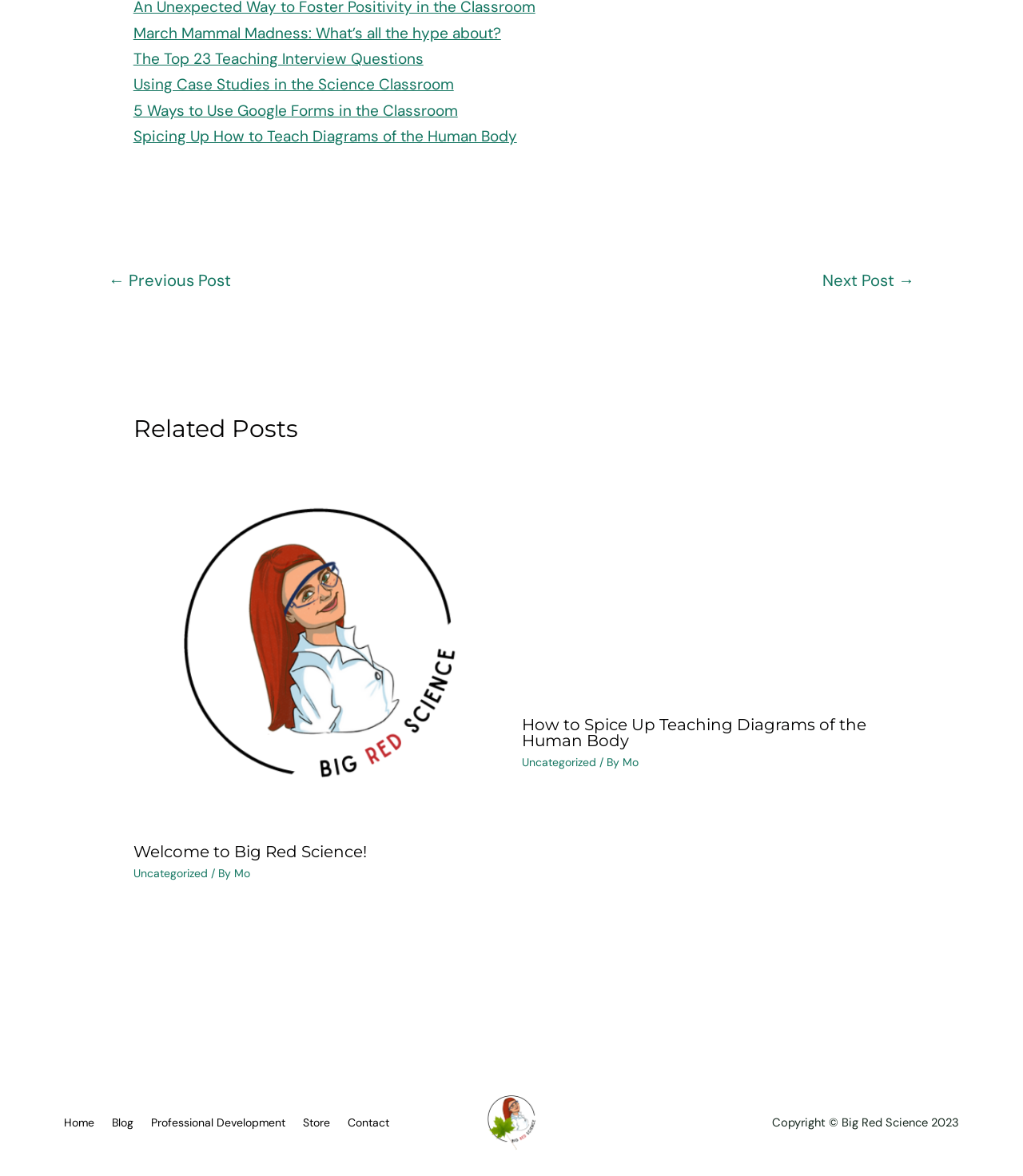Who is the author of the article 'How to Spice Up Teaching Diagrams of the Human Body'?
Please ensure your answer to the question is detailed and covers all necessary aspects.

I found the article element with the title 'How to Spice Up Teaching Diagrams of the Human Body' and looked for the author information, which is provided as a link 'Mo' below the article title.